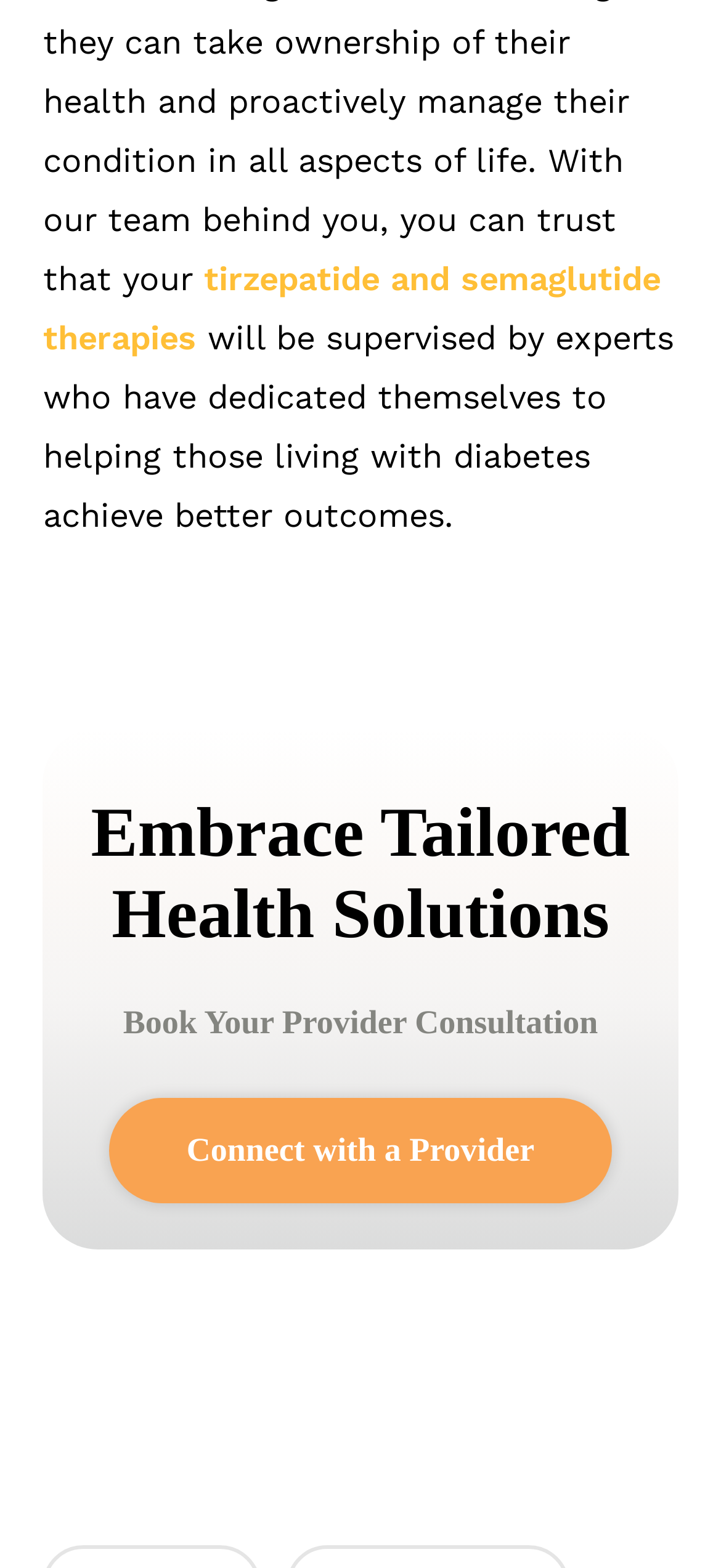Using the webpage screenshot and the element description Tweet, determine the bounding box coordinates. Specify the coordinates in the format (top-left x, top-left y, bottom-right x, bottom-right y) with values ranging from 0 to 1.

[0.16, 0.916, 0.275, 0.969]